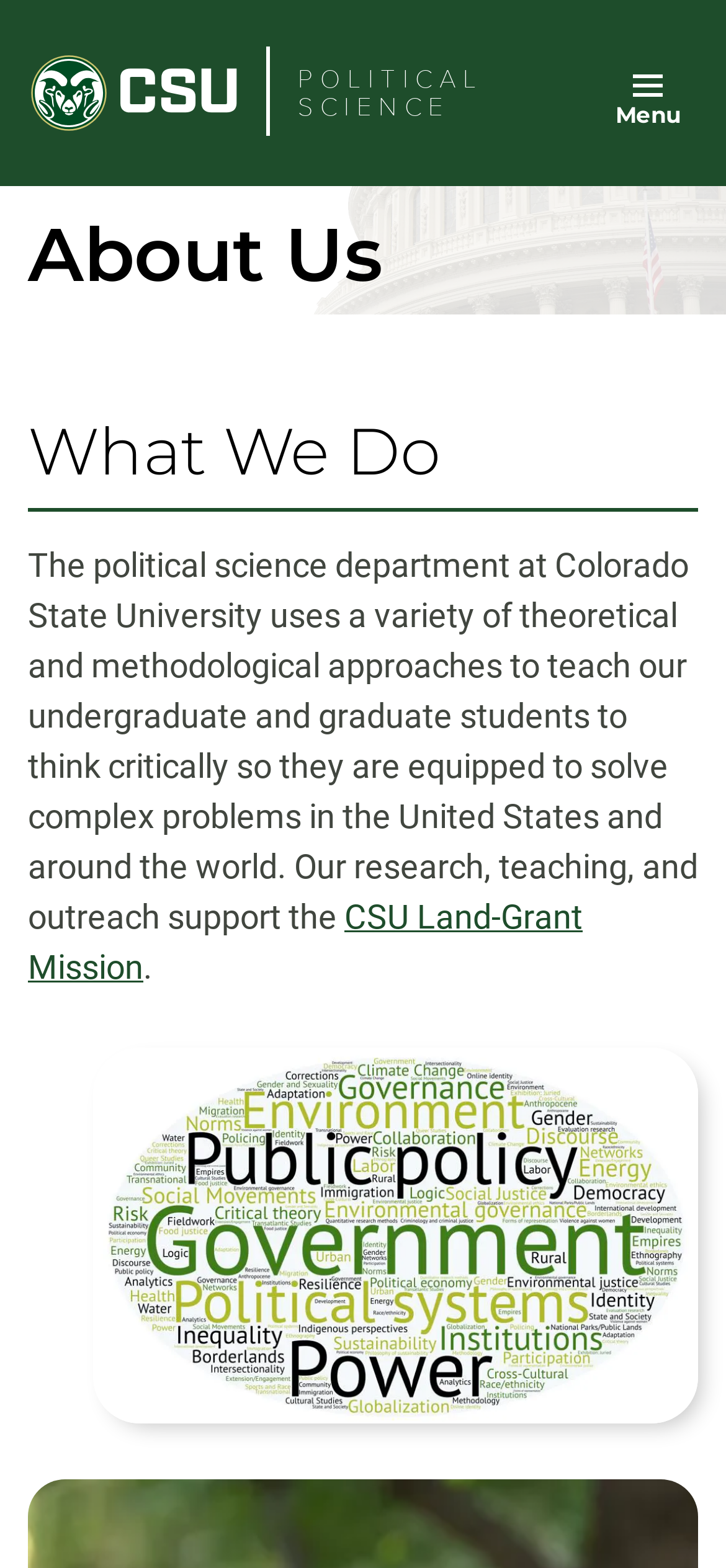Offer a comprehensive description of the webpage’s content and structure.

The webpage is about the Political Science department at Colorado State University. At the top, there is a banner that spans the entire width of the page, containing a link to the university's homepage, an image of the university's logo, and a heading that reads "POLITICAL SCIENCE". 

Below the banner, there is a button with a menu icon, which, when expanded, reveals a menu with headings "About Us" and "What We Do". 

Underneath the button, there is a paragraph of text that describes the department's mission, stating that they teach students to think critically and solve complex problems. This text is positioned at the top-left of the page and spans about two-thirds of the page's width. 

Within this paragraph, there is a link to the "CSU Land-Grant Mission" and an image of a word bubble, which is positioned at the bottom-right of the text. The image is quite large, taking up about a quarter of the page's height.